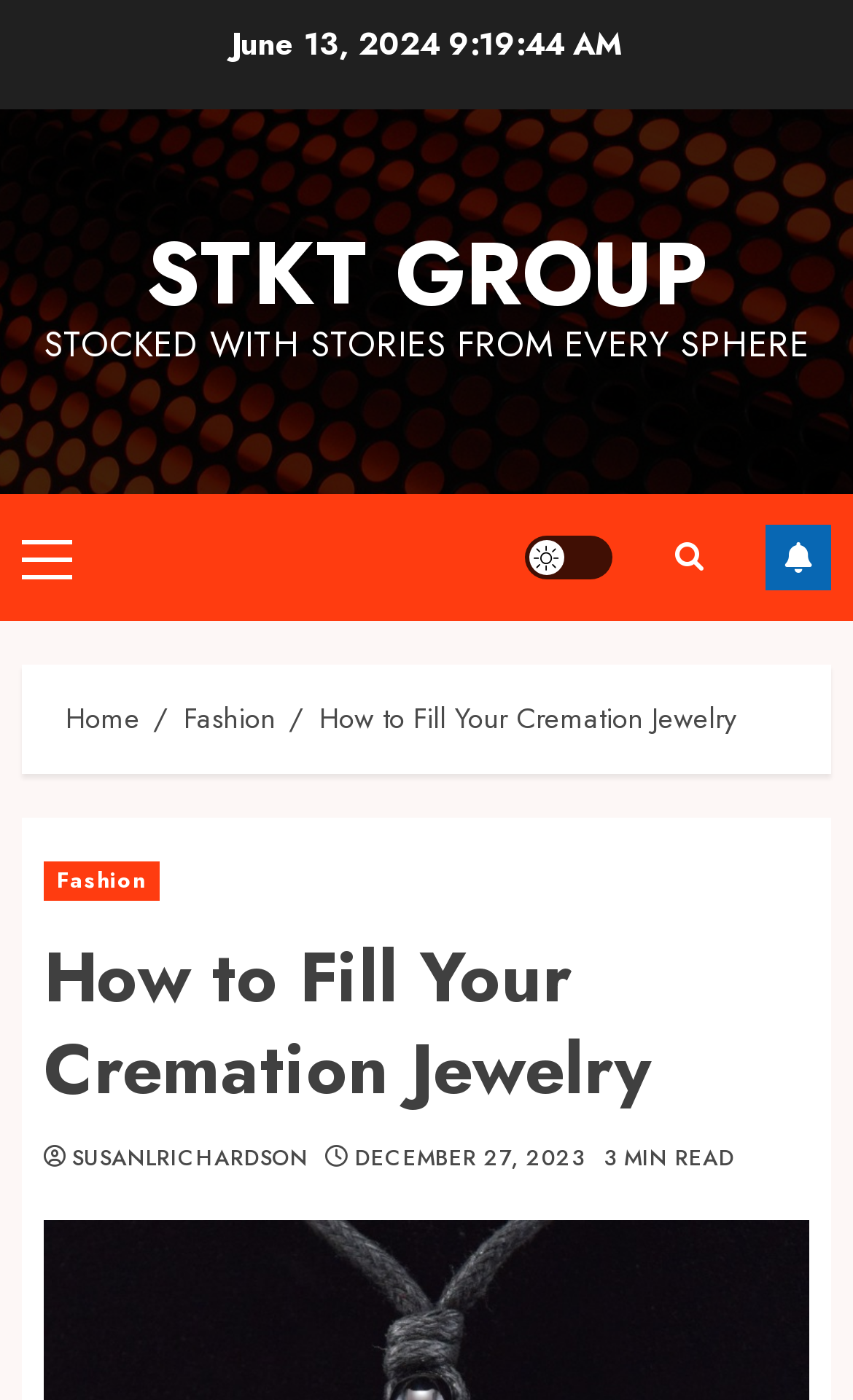What is the name of the author of the article?
Please respond to the question with a detailed and informative answer.

The name of the author of the article is mentioned below the article title, which is 'SUSANLRICHARDSON'.